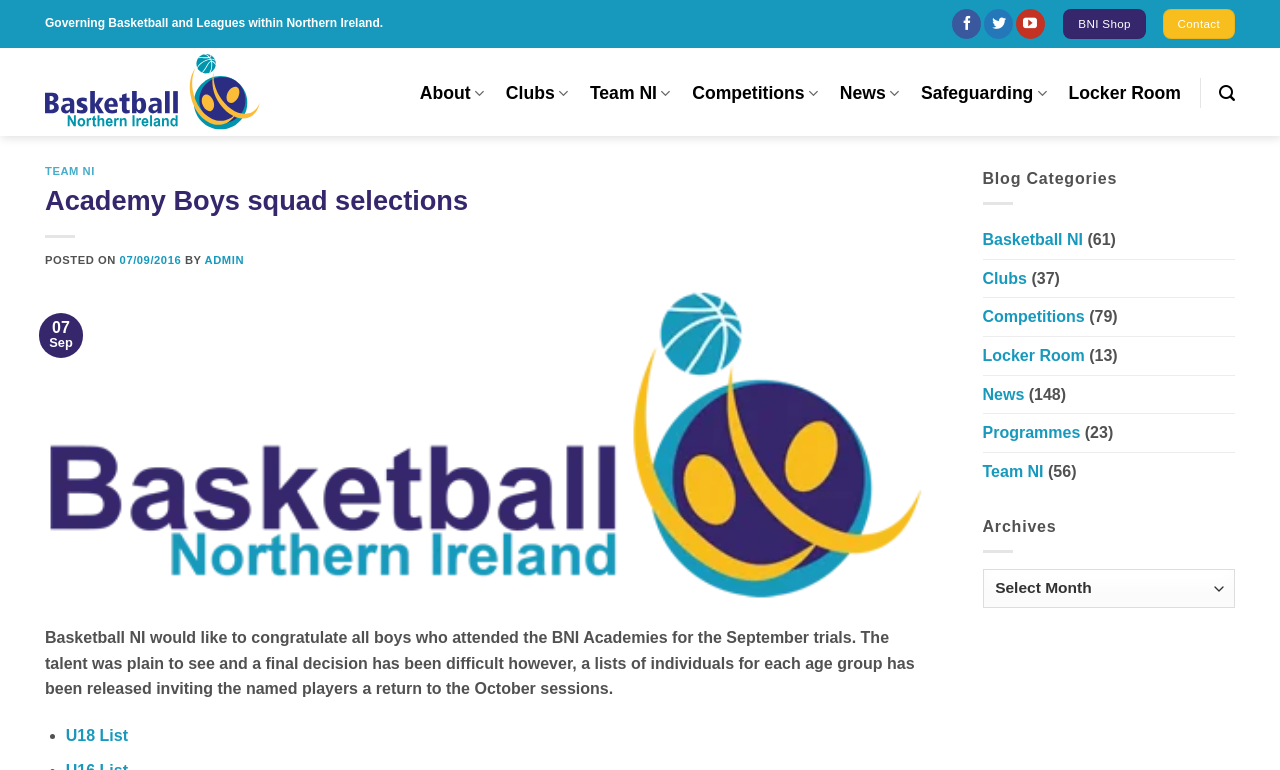Provide the bounding box coordinates for the area that should be clicked to complete the instruction: "Select Archives".

[0.768, 0.74, 0.965, 0.79]